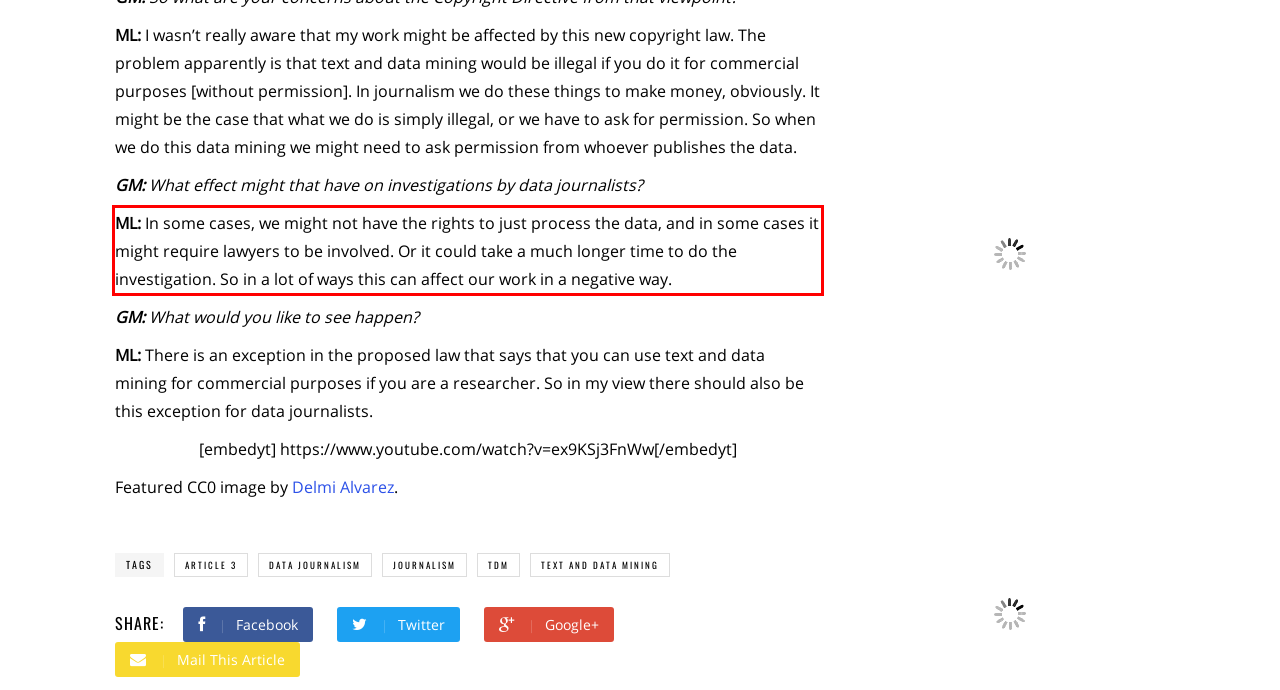Please perform OCR on the UI element surrounded by the red bounding box in the given webpage screenshot and extract its text content.

ML: In some cases, we might not have the rights to just process the data, and in some cases it might require lawyers to be involved. Or it could take a much longer time to do the investigation. So in a lot of ways this can affect our work in a negative way.